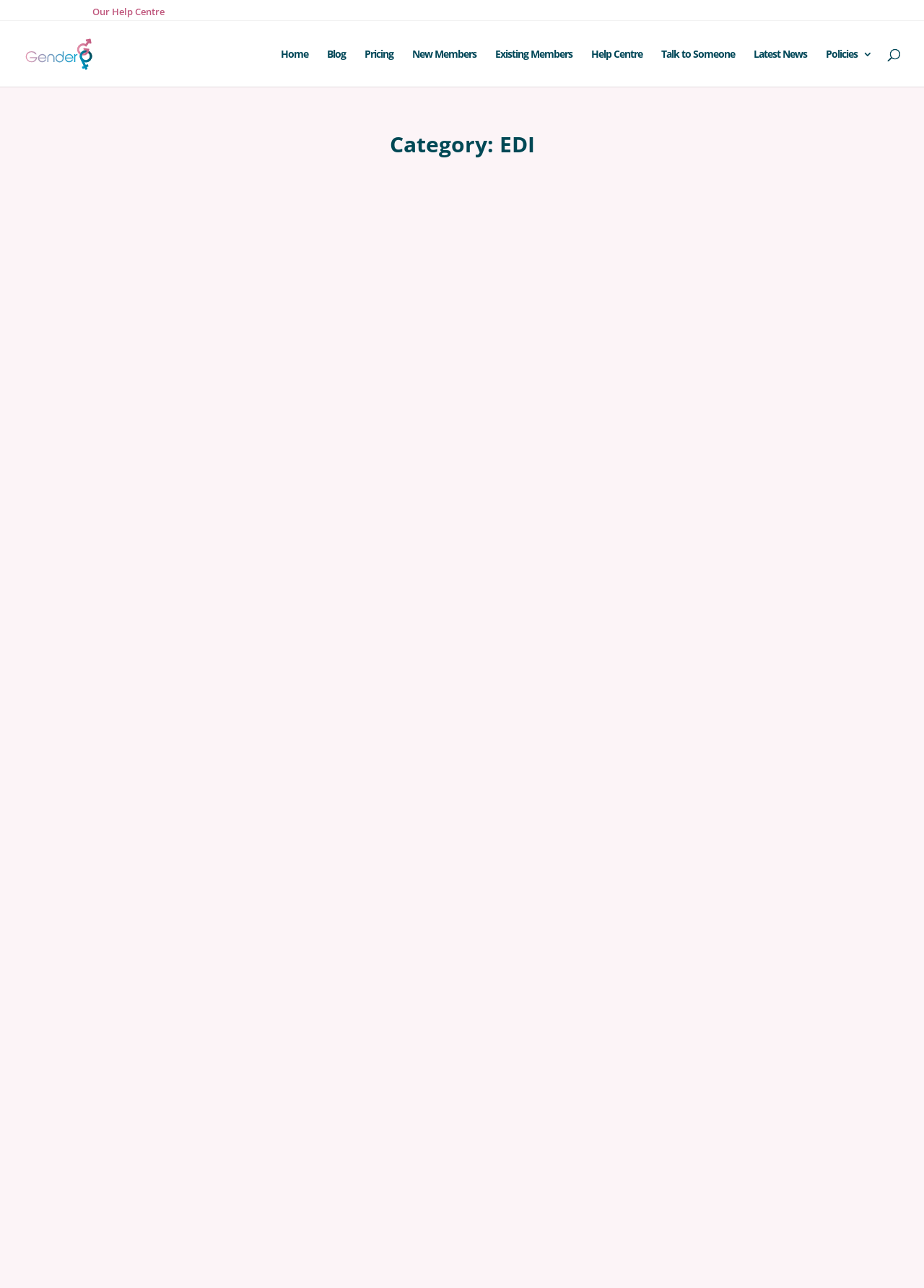Using the image as a reference, answer the following question in as much detail as possible:
What is the date of the first article on the webpage?

I determined the date of the first article by looking at the StaticText element with the text 'Oct 11, 2023' located at [0.093, 0.564, 0.149, 0.574]. This element is part of the article element and is a clear indication of the article's date.